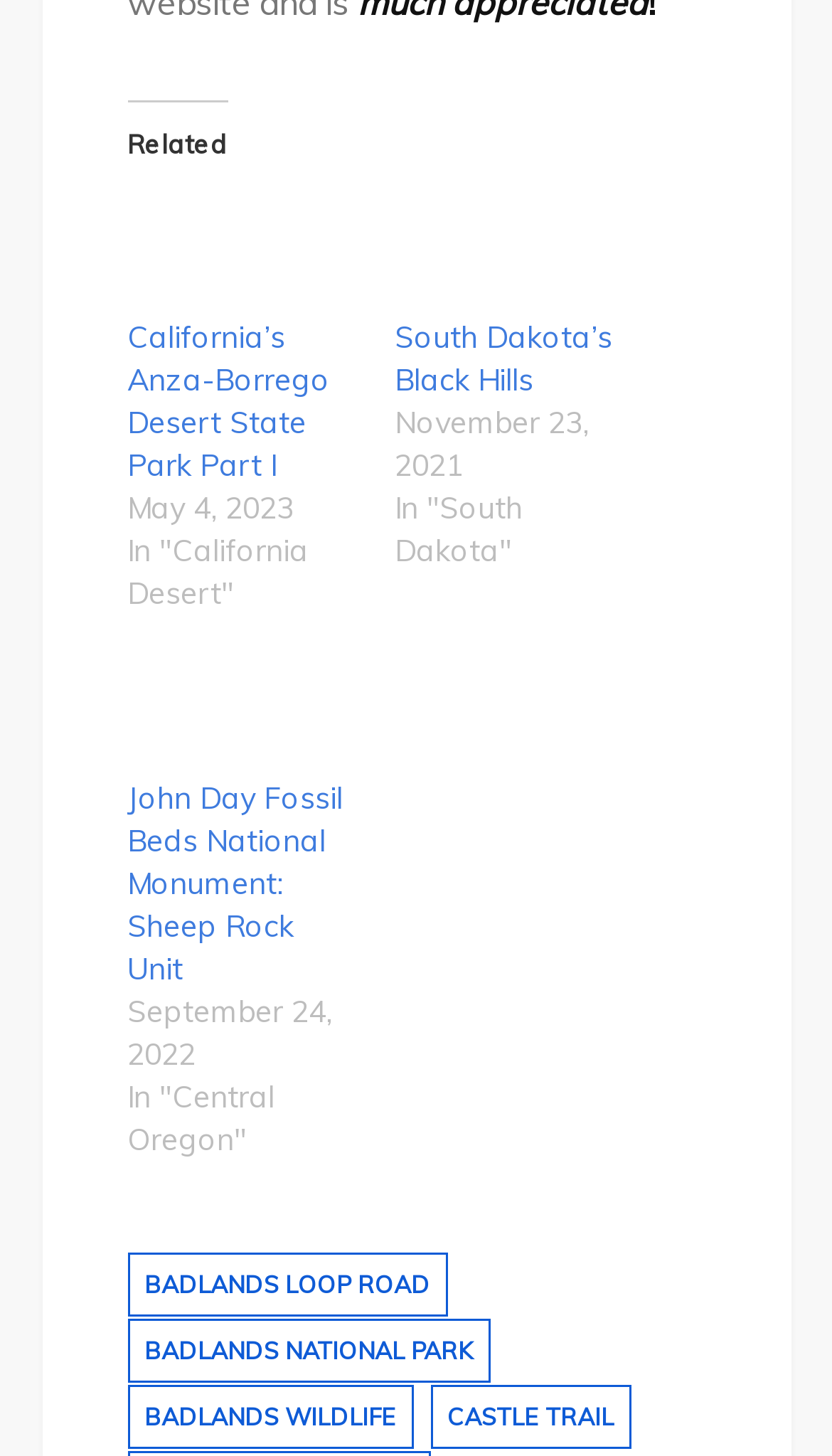What is the name of the national park mentioned in the webpage?
Using the information presented in the image, please offer a detailed response to the question.

I found the name of the national park by examining the link element with the bounding box coordinates [0.153, 0.905, 0.588, 0.949]. The text content of this element is 'BADLANDS NATIONAL PARK'.